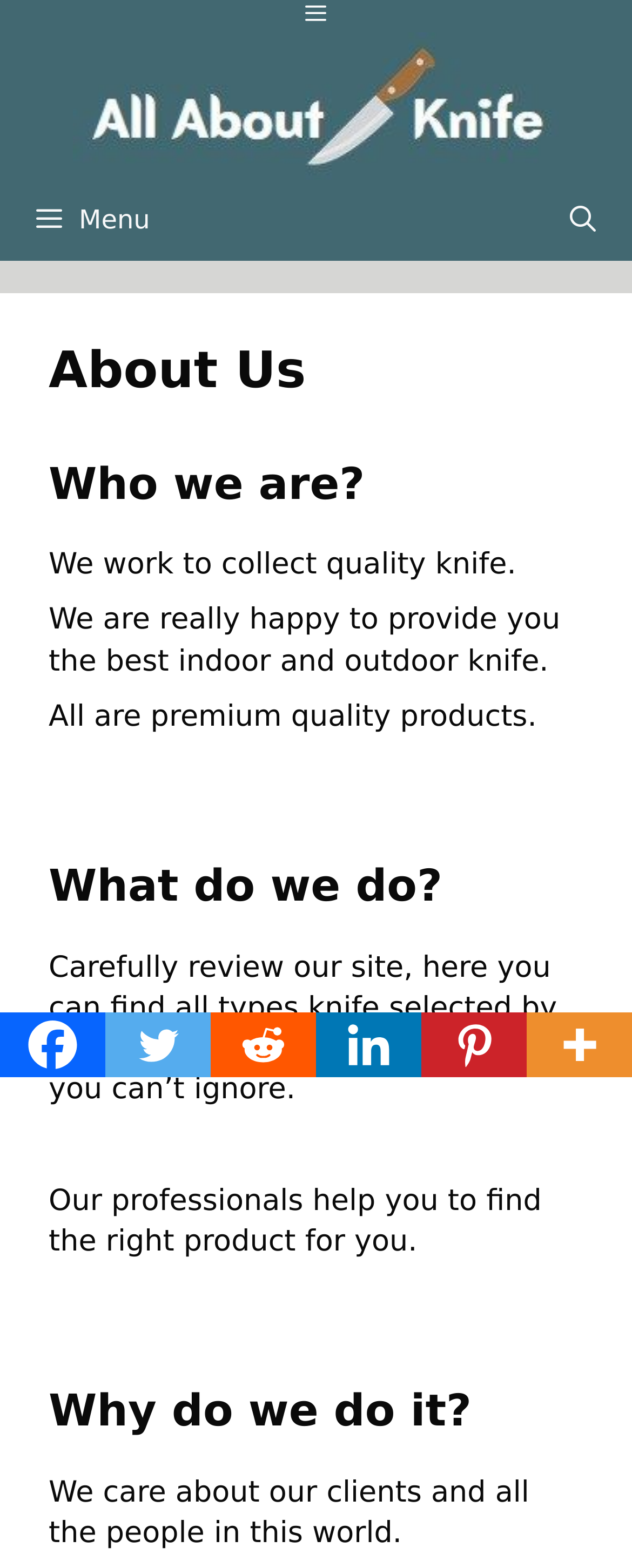Please find the bounding box coordinates of the element that you should click to achieve the following instruction: "Visit Facebook page". The coordinates should be presented as four float numbers between 0 and 1: [left, top, right, bottom].

[0.0, 0.646, 0.167, 0.687]